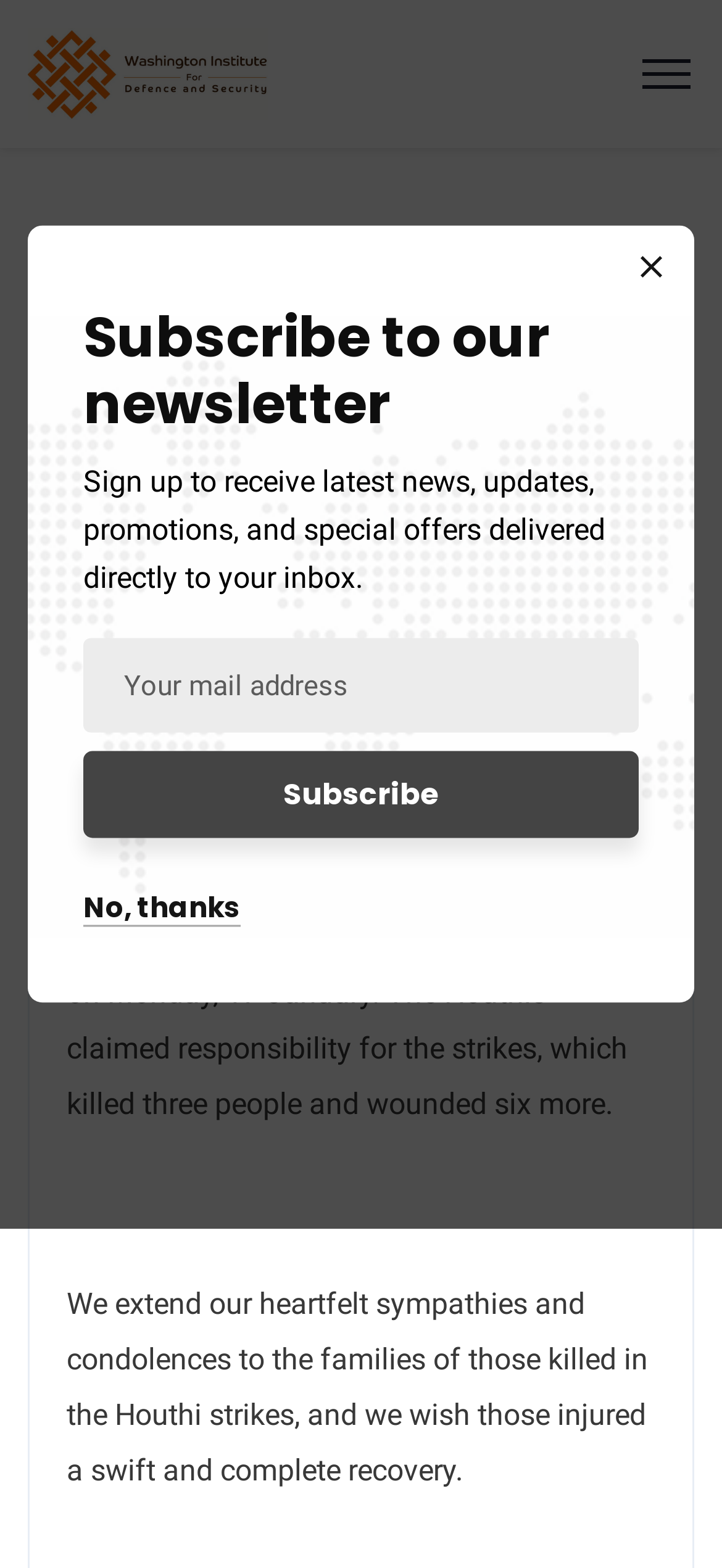What is the date of the press statement?
Make sure to answer the question with a detailed and comprehensive explanation.

I found the date of the press statement by looking at the StaticText element with the content 'February 12, 2022' which is located at the top of the webpage.